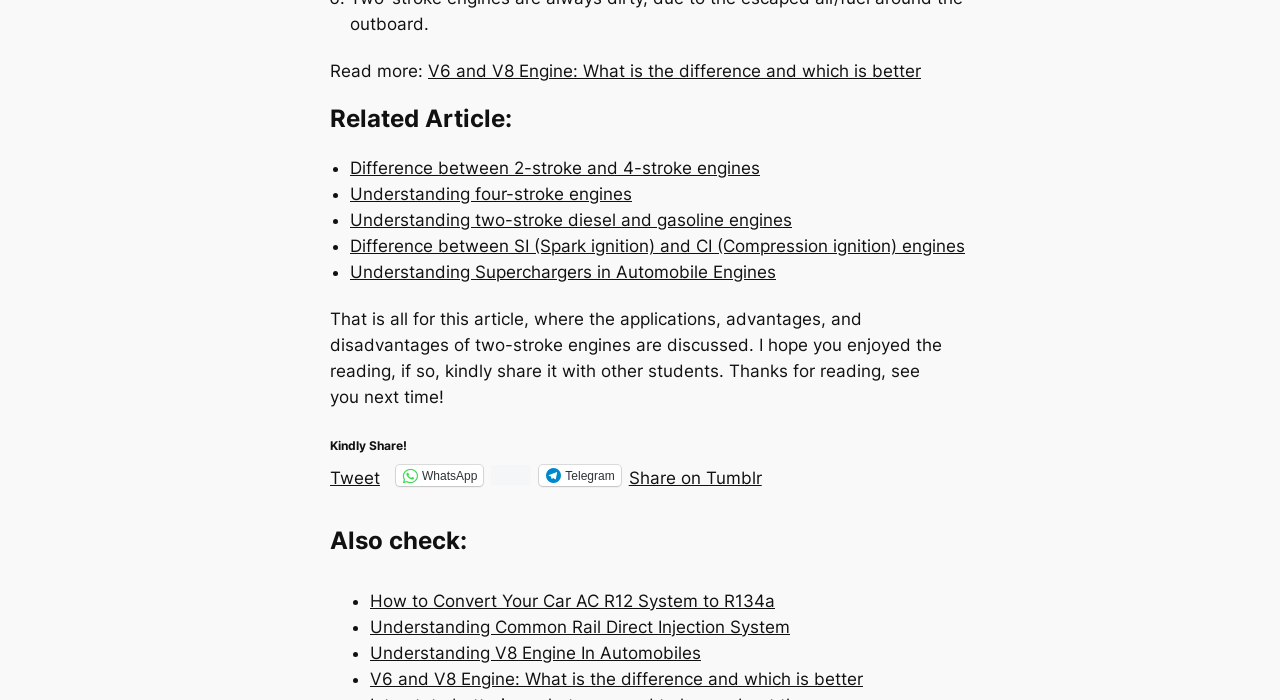Using the provided description Share on Tumblr, find the bounding box coordinates for the UI element. Provide the coordinates in (top-left x, top-left y, bottom-right x, bottom-right y) format, ensuring all values are between 0 and 1.

[0.487, 0.59, 0.584, 0.616]